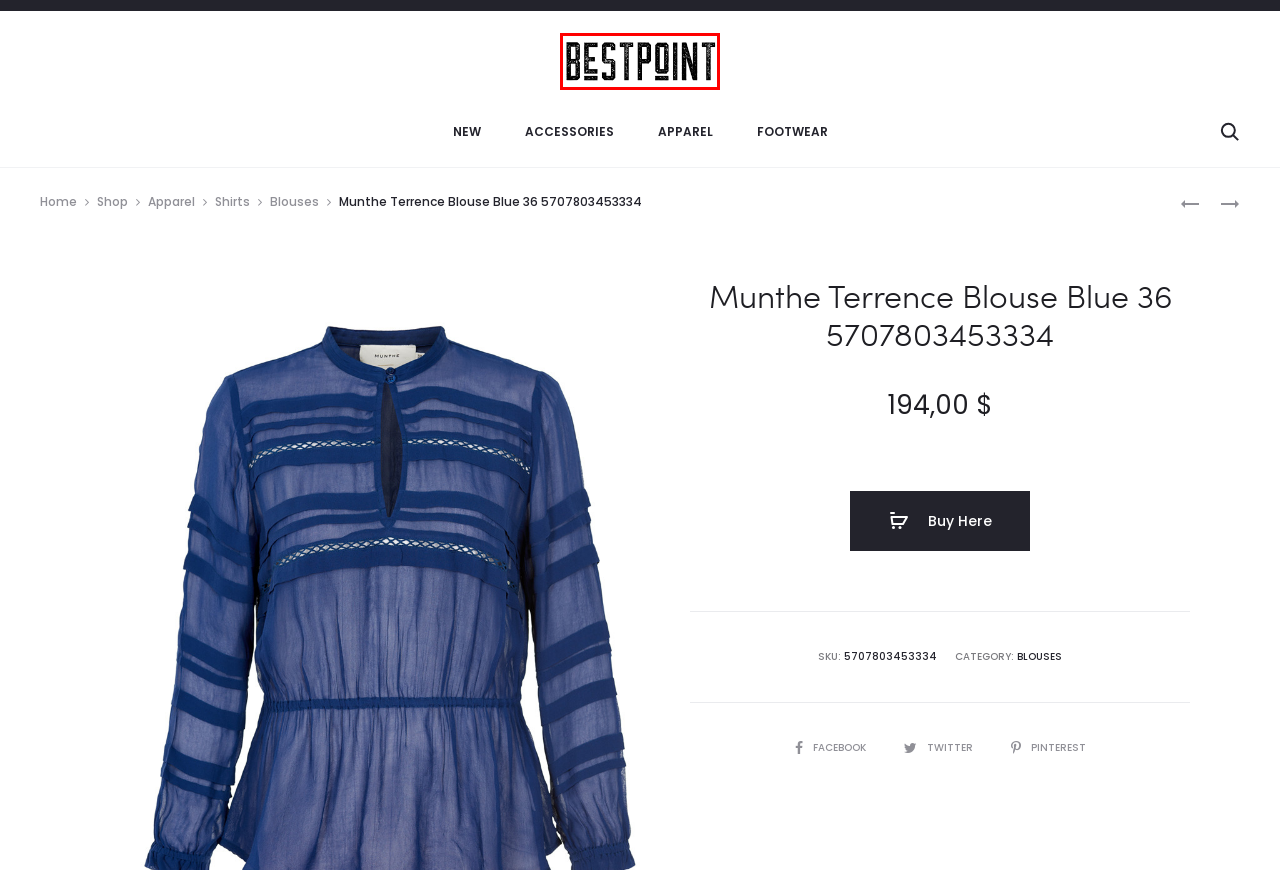Check out the screenshot of a webpage with a red rectangle bounding box. Select the best fitting webpage description that aligns with the new webpage after clicking the element inside the bounding box. Here are the candidates:
A. Apparel Archives - Best Point
B. New Archives - Best Point
C. Footwear Archives - Best Point
D. Homepage - Best Point
E. Blouses Archives - Best Point
F. Shop - Best Point
G. Shirts Archives - Best Point
H. Munthe Titanic Dress Indigo 36 5707803450272 - Best Point

D